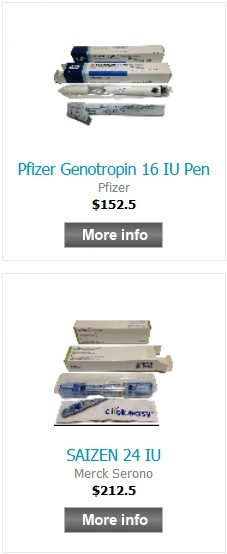What is the price of Genotropin?
Using the visual information, respond with a single word or phrase.

$152.5